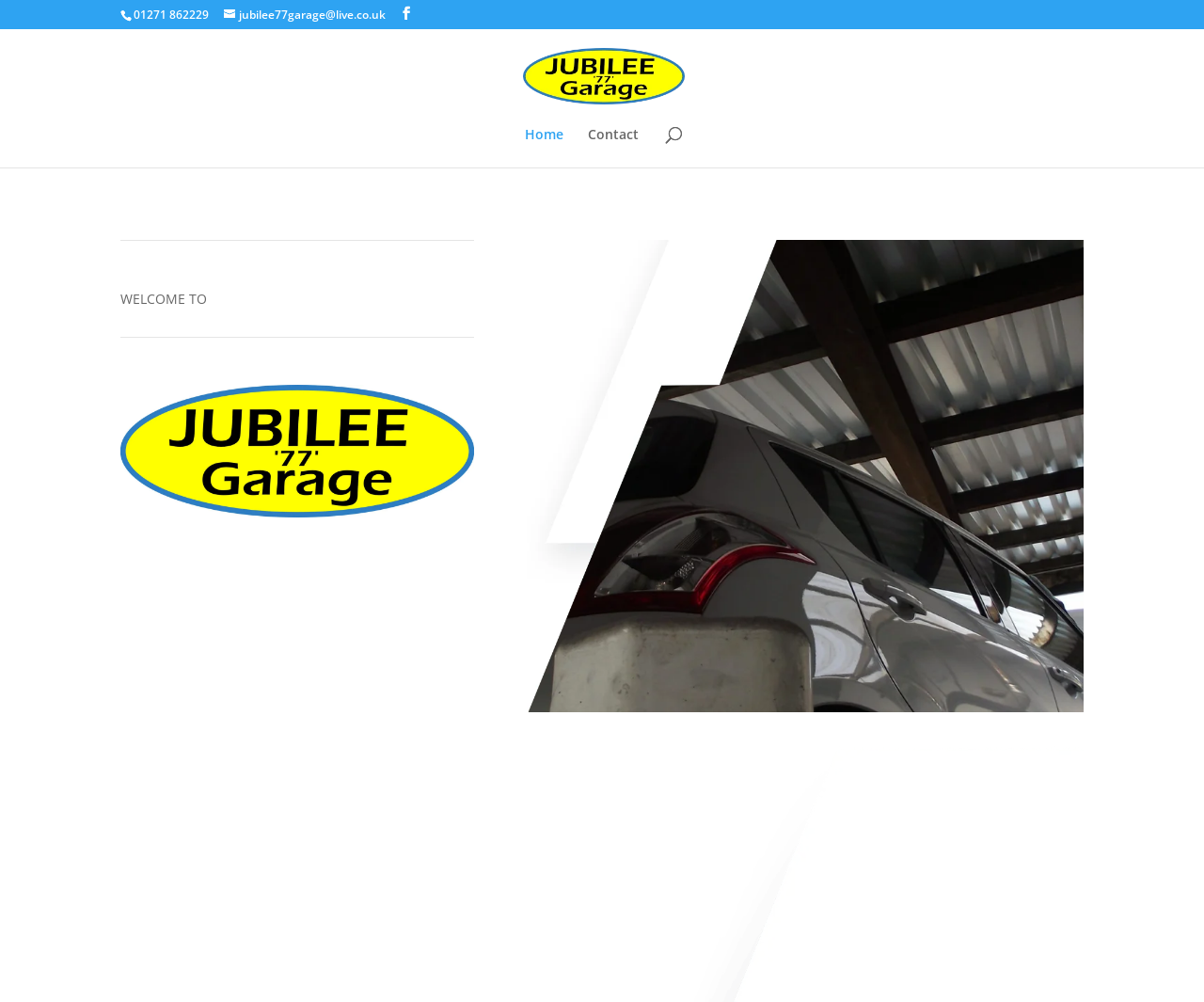Determine the bounding box coordinates for the HTML element described here: "Home".

[0.436, 0.128, 0.468, 0.167]